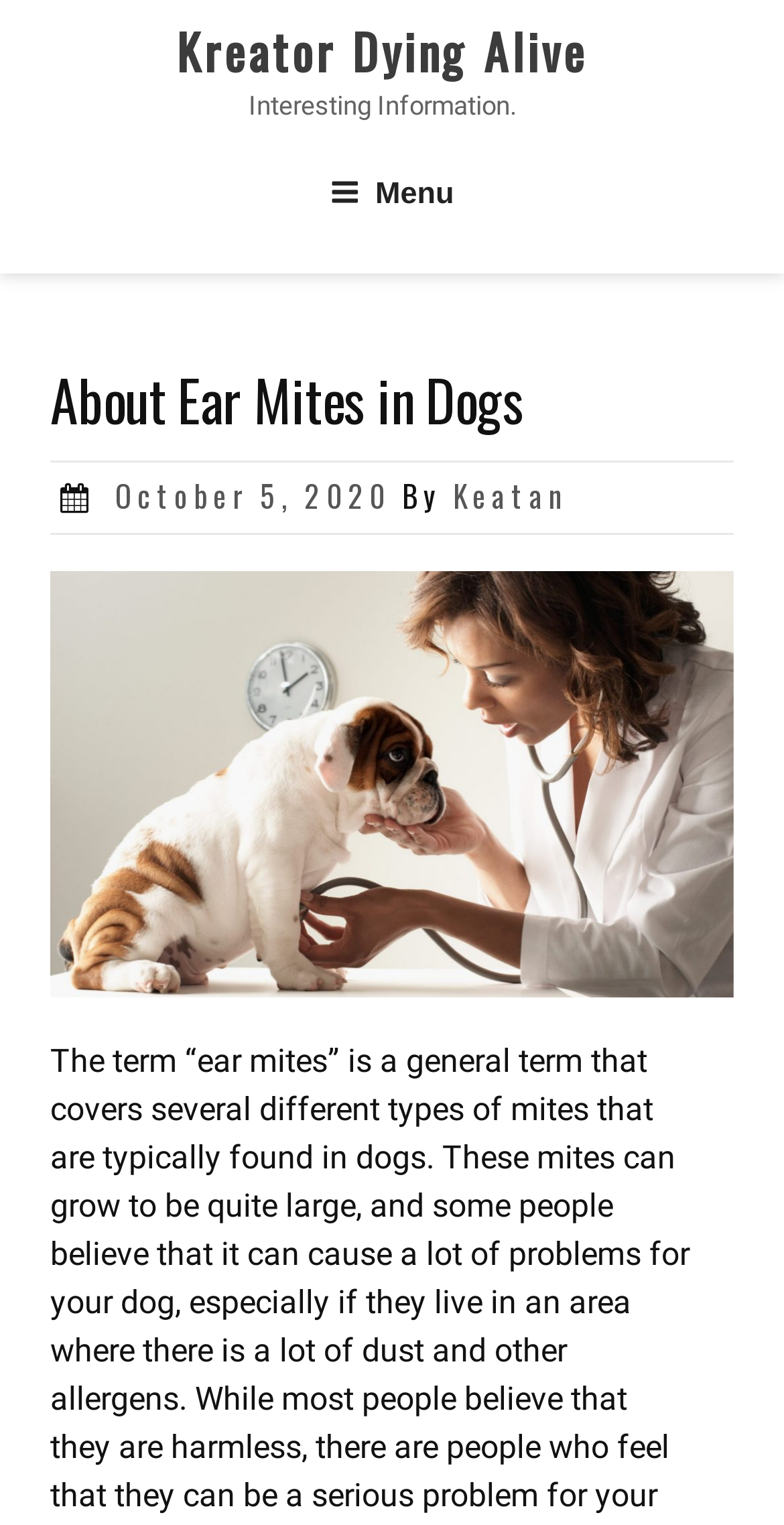Give a concise answer using only one word or phrase for this question:
Is the menu expanded?

False